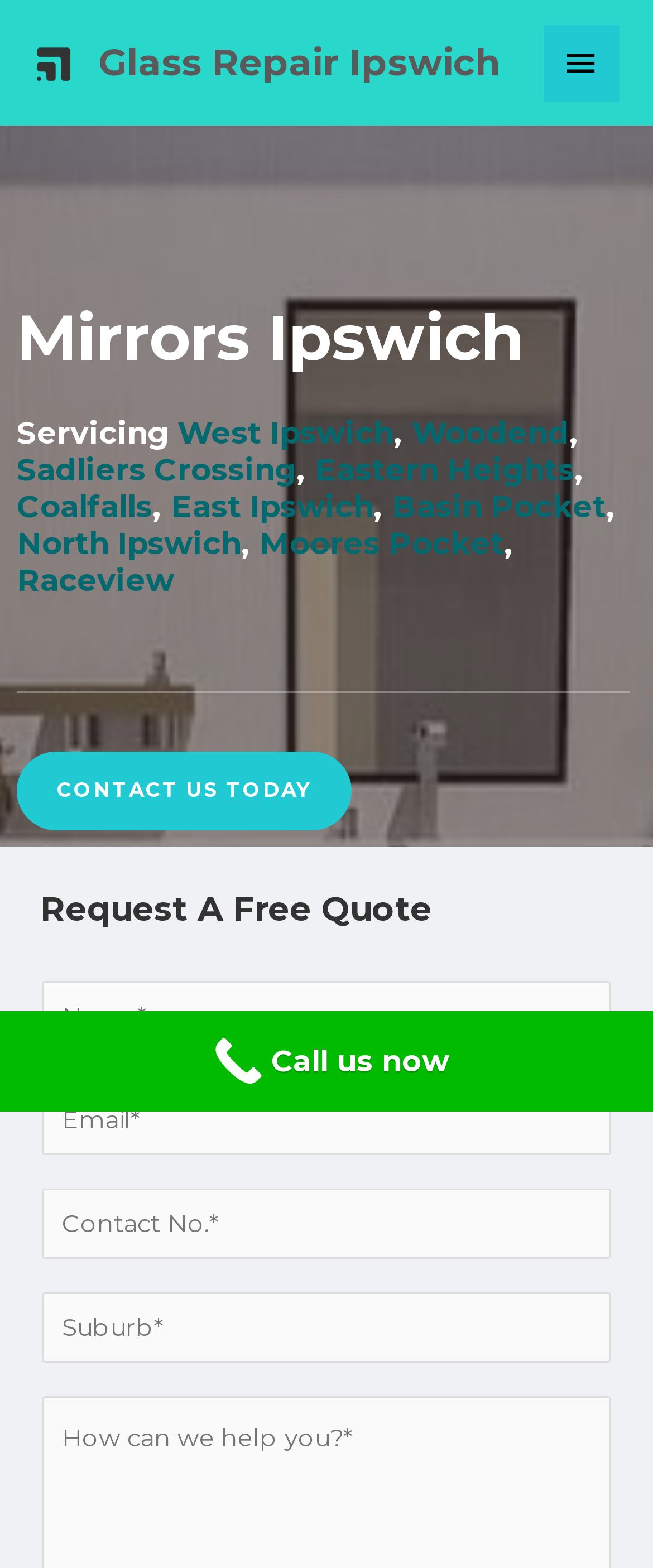Please determine the bounding box coordinates for the element that should be clicked to follow these instructions: "Request a free quote".

[0.062, 0.566, 0.938, 0.594]